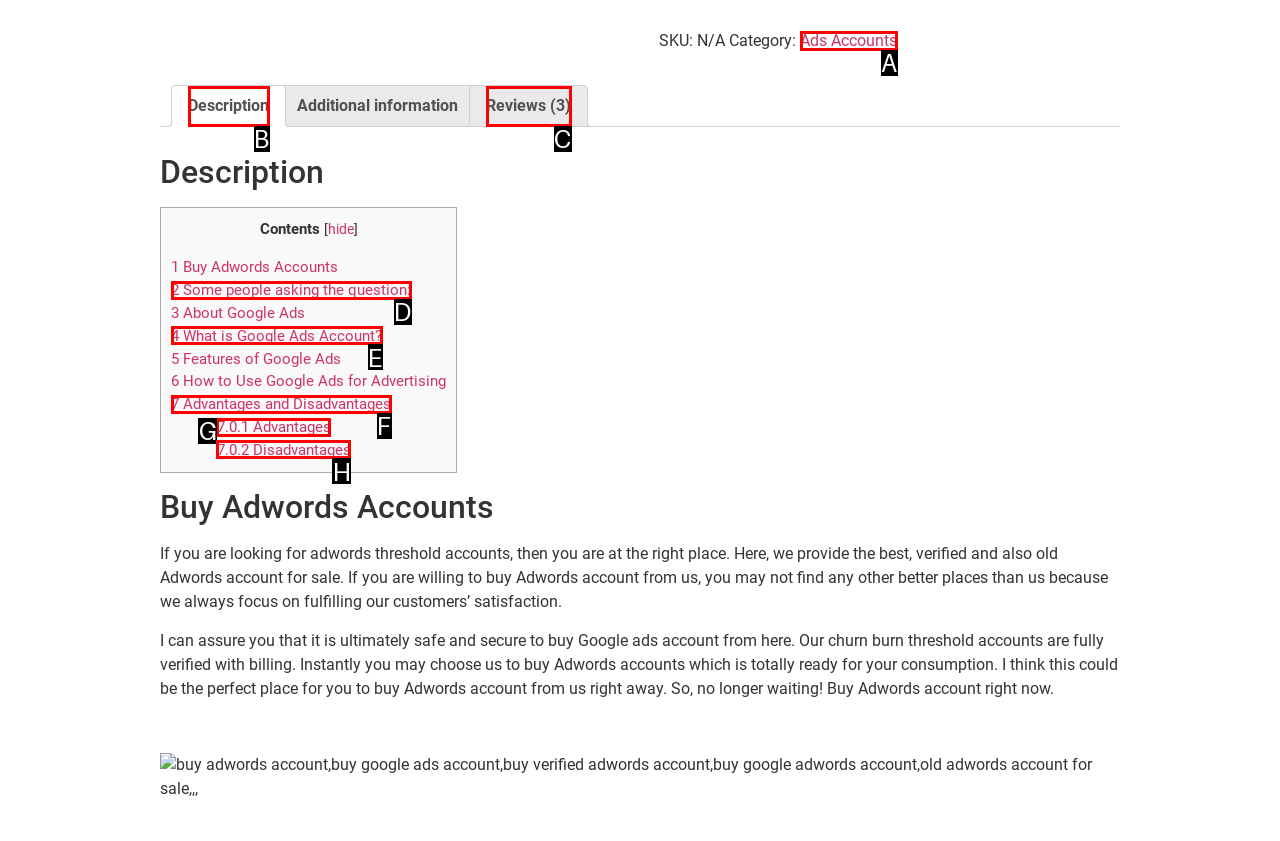Choose the option that best matches the description: 7.0.1 Advantages
Indicate the letter of the matching option directly.

G